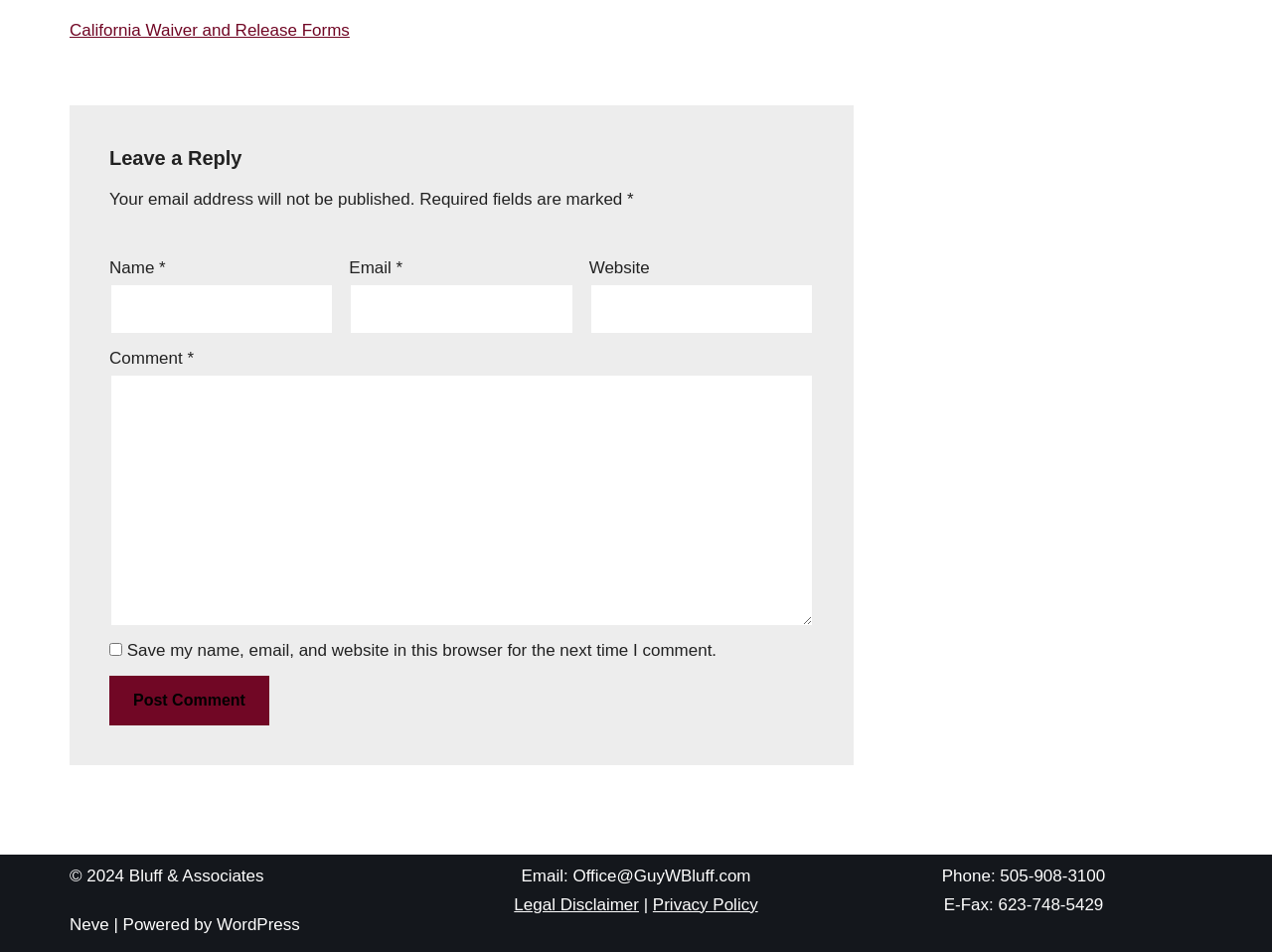Please identify the bounding box coordinates of the region to click in order to complete the given instruction: "Click the 'Post Comment' button". The coordinates should be four float numbers between 0 and 1, i.e., [left, top, right, bottom].

[0.086, 0.71, 0.212, 0.762]